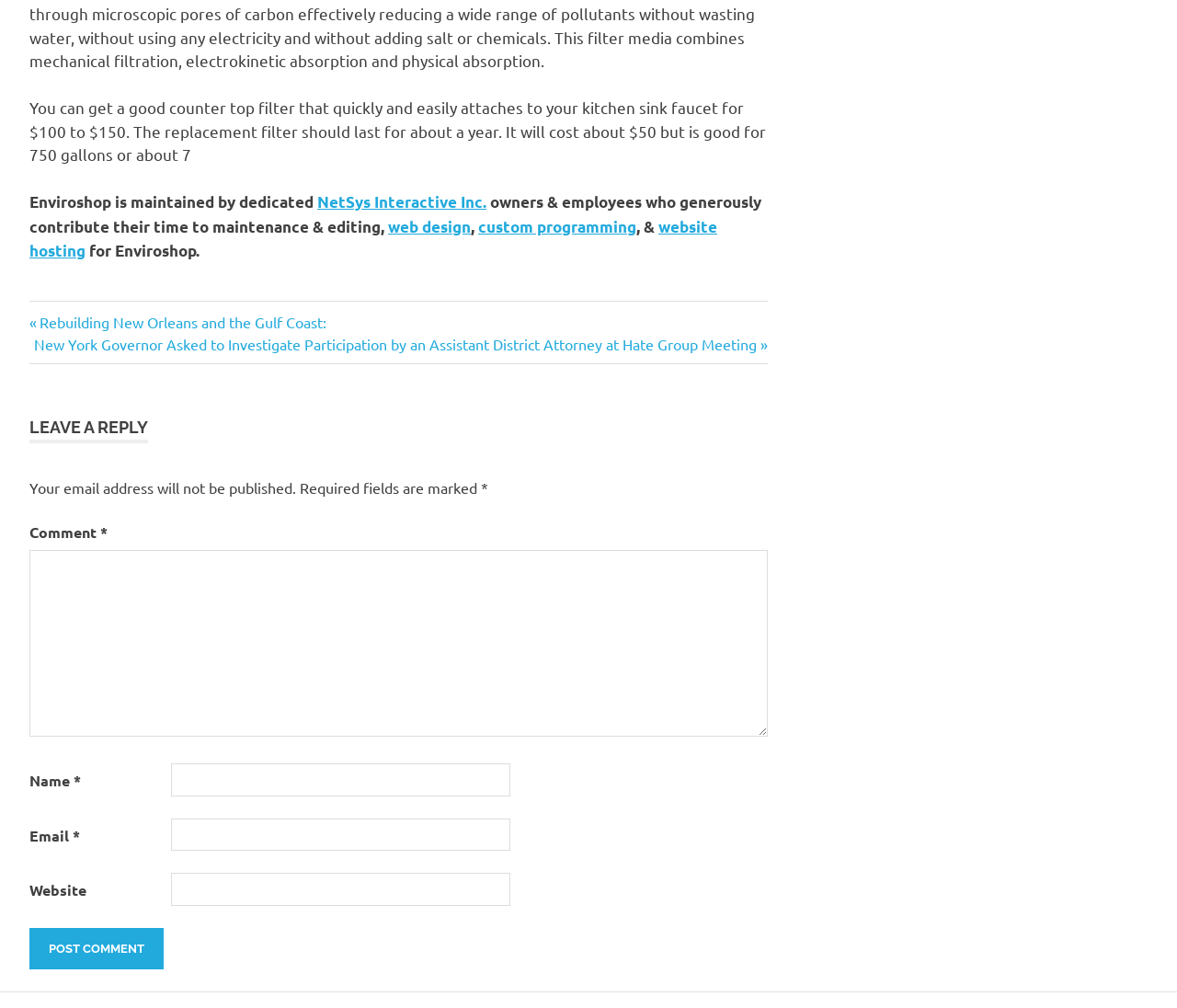Pinpoint the bounding box coordinates of the clickable element needed to complete the instruction: "Click on the 'Next Post' link". The coordinates should be provided as four float numbers between 0 and 1: [left, top, right, bottom].

[0.029, 0.332, 0.652, 0.35]